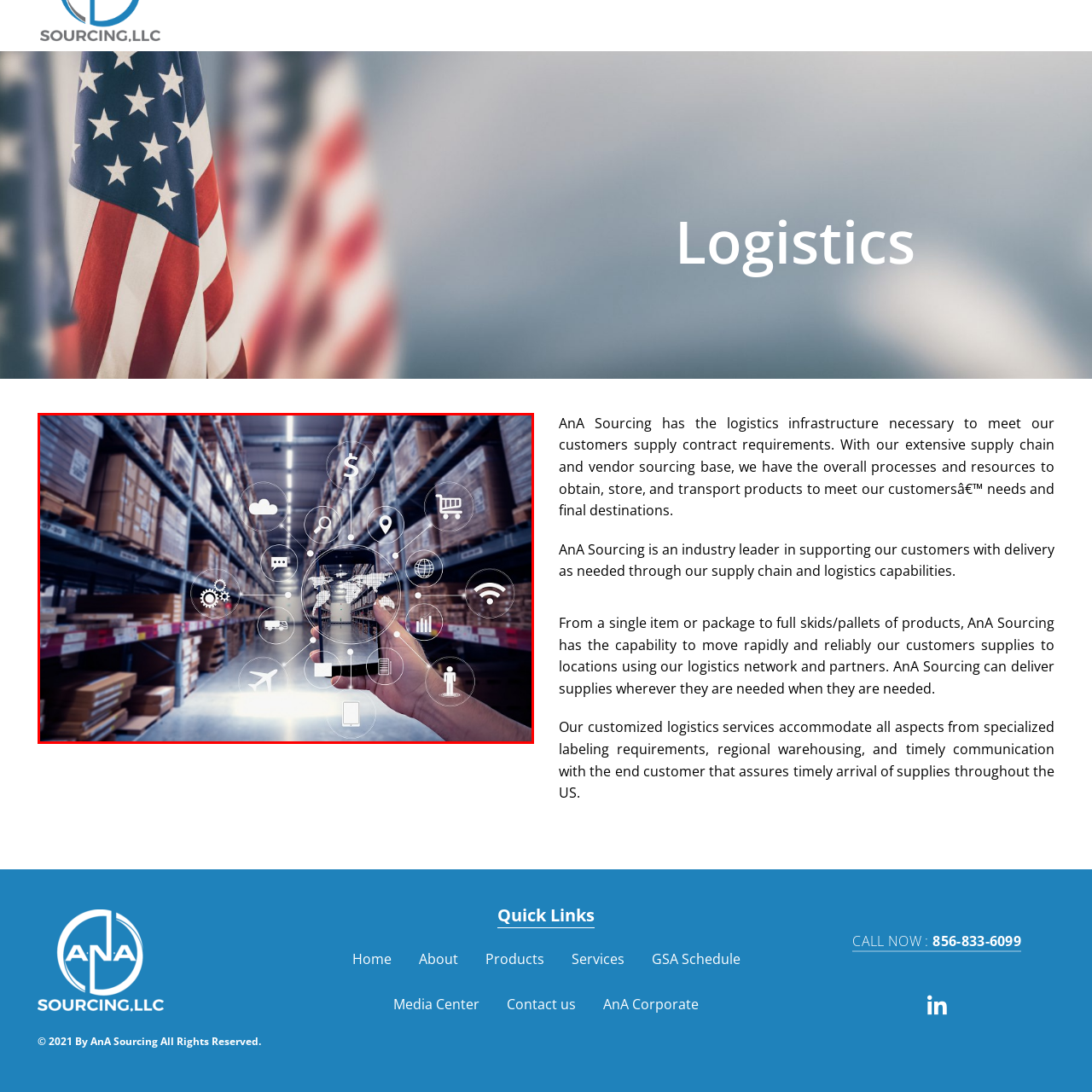What is the person in the image interacting with?
Take a look at the image highlighted by the red bounding box and provide a detailed answer to the question.

The person in the image is using a smartphone to interact with digital icons representing various aspects of supply chain management and logistics, which indicates the integration of technology in enhancing logistics efficiency.